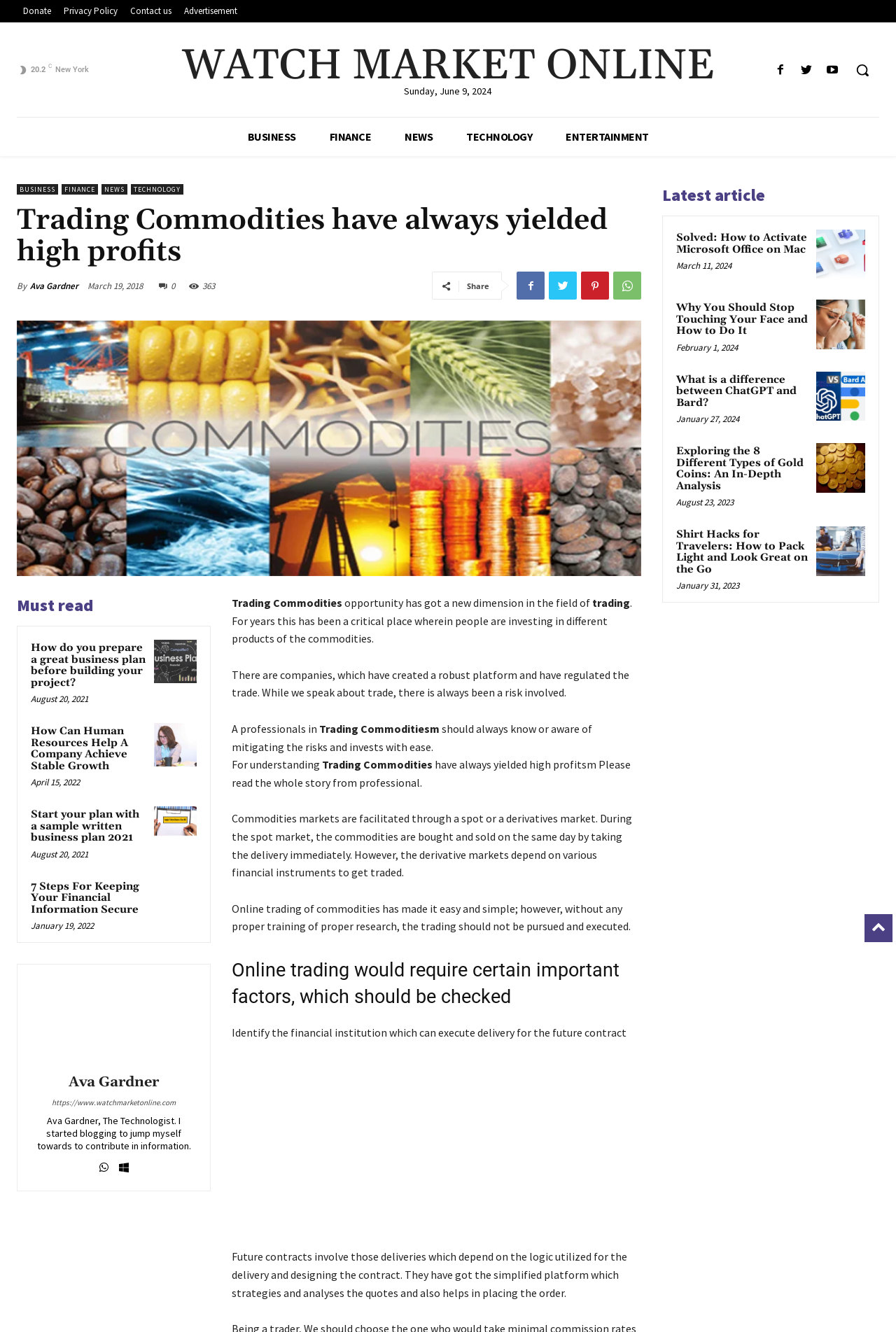Find the bounding box coordinates for the element that must be clicked to complete the instruction: "Watch market online". The coordinates should be four float numbers between 0 and 1, indicated as [left, top, right, bottom].

[0.345, 0.033, 0.655, 0.067]